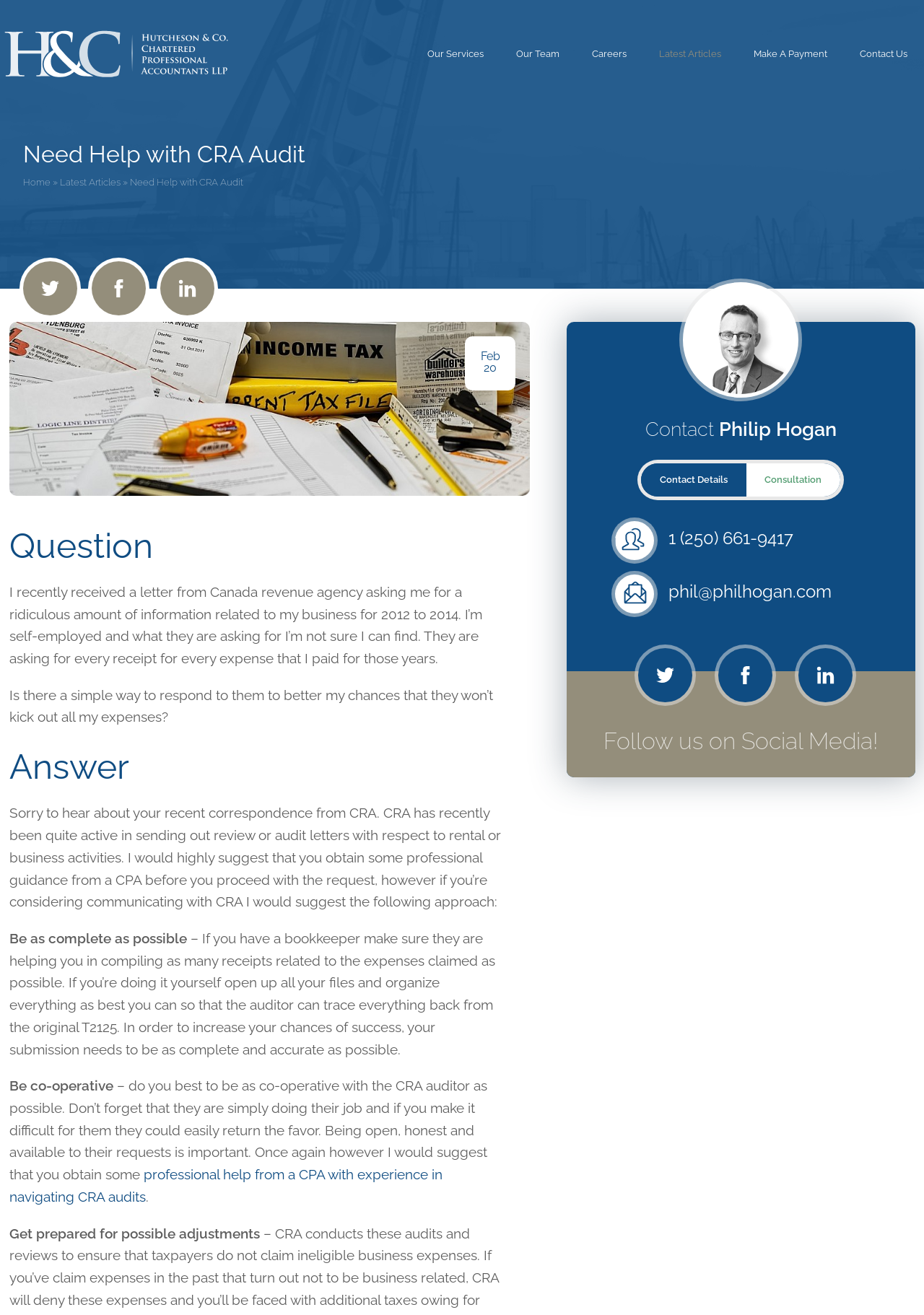Calculate the bounding box coordinates of the UI element given the description: "title="Follow us on Facebook"".

[0.777, 0.493, 0.836, 0.534]